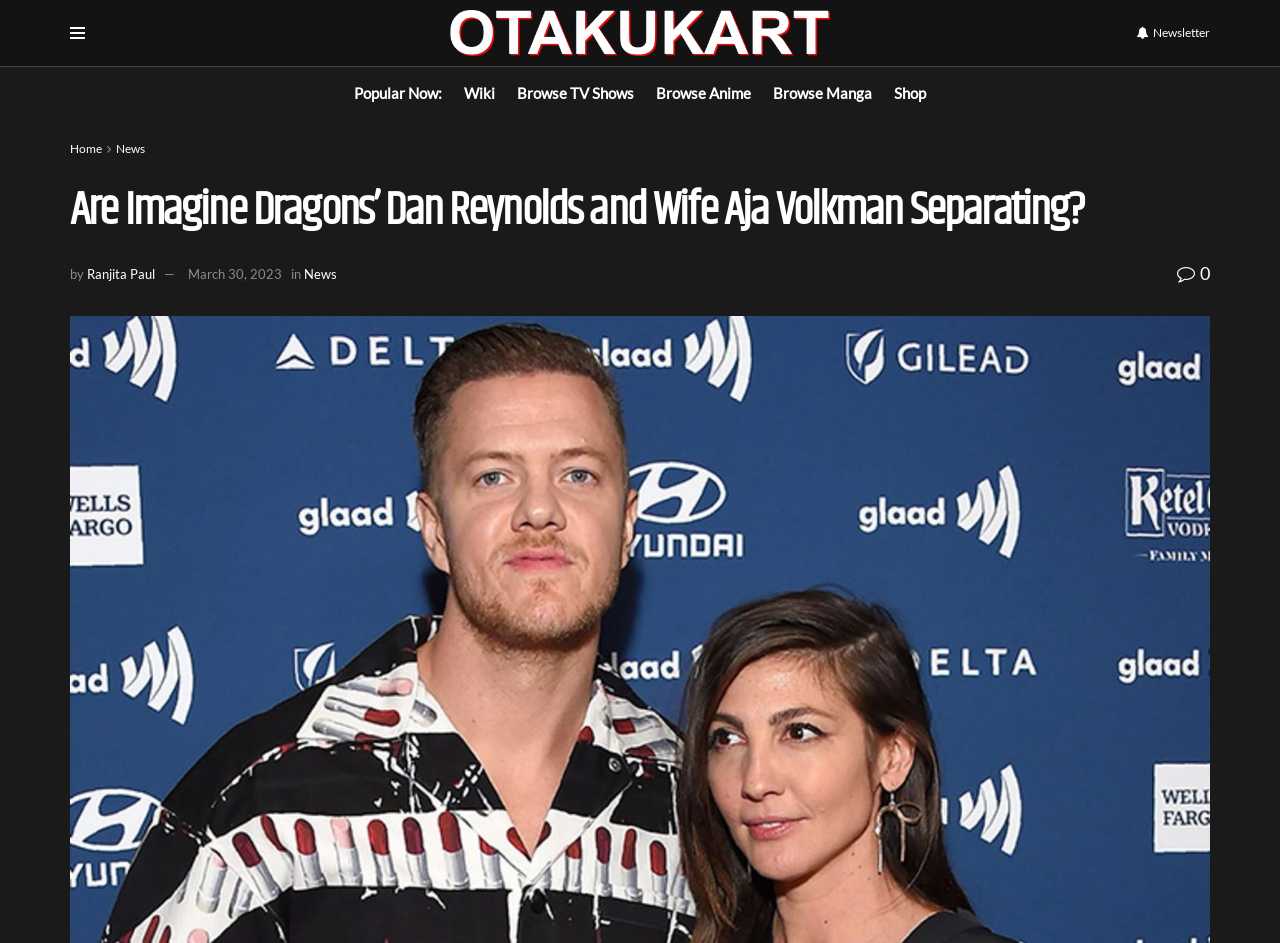Based on the element description Shop, identify the bounding box of the UI element in the given webpage screenshot. The coordinates should be in the format (top-left x, top-left y, bottom-right x, bottom-right y) and must be between 0 and 1.

[0.698, 0.072, 0.723, 0.125]